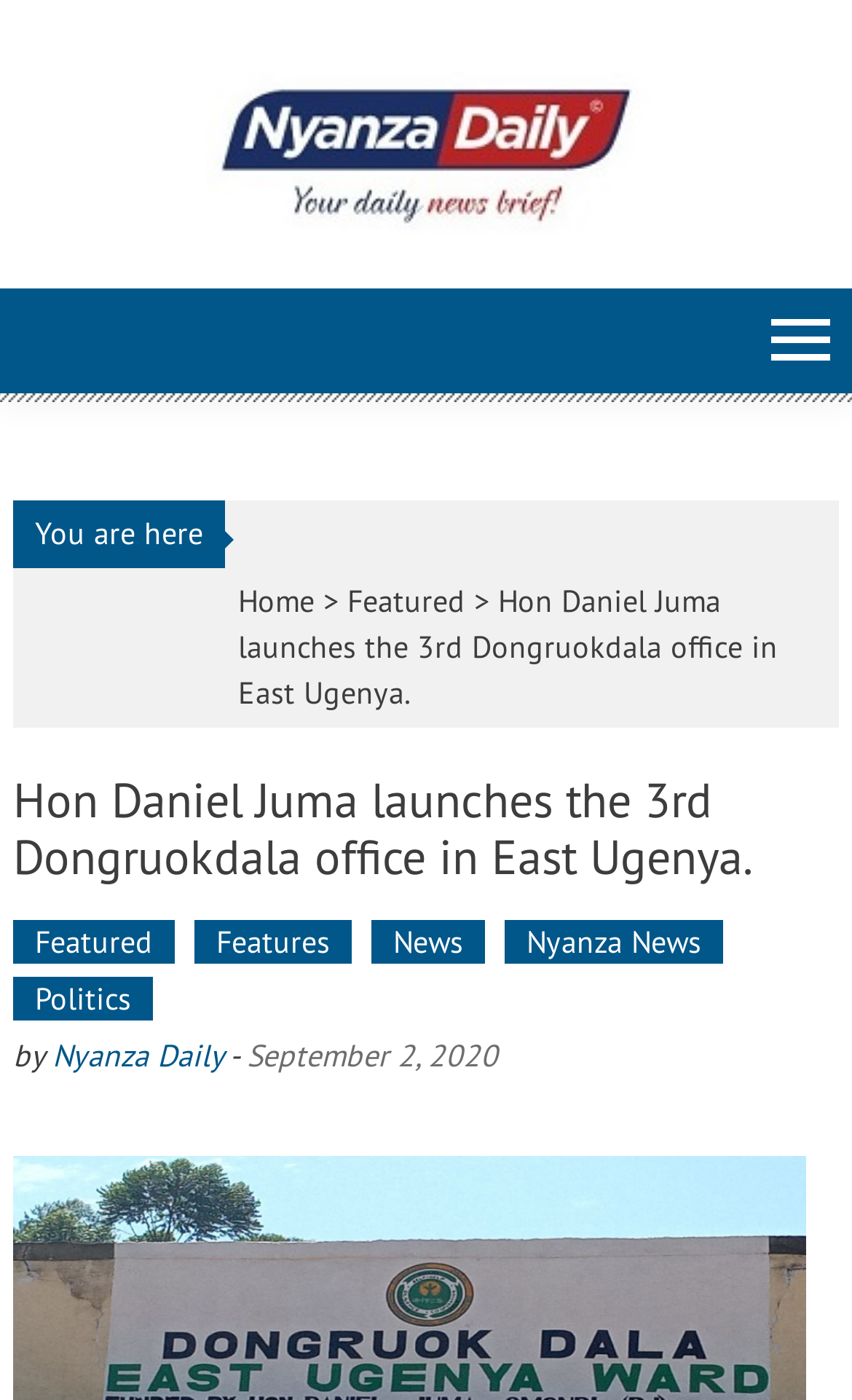Extract the main title from the webpage and generate its text.

Hon Daniel Juma launches the 3rd Dongruokdala office in East Ugenya.